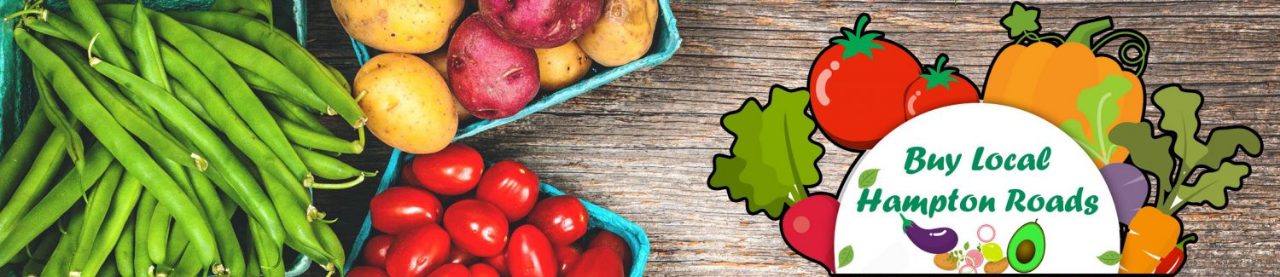Use a single word or phrase to respond to the question:
What is the material of the background?

Rustic wooden